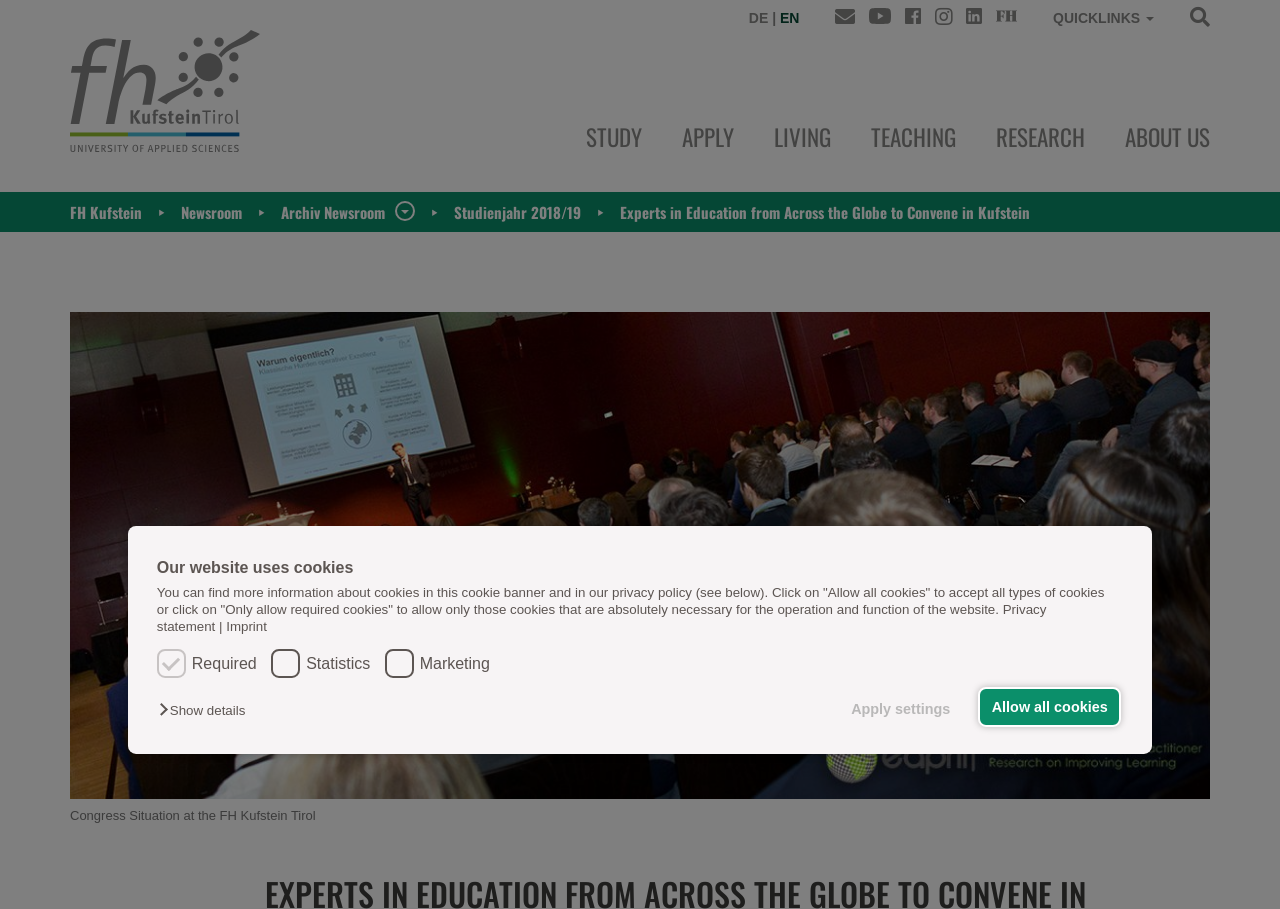What is the language of the webpage?
Ensure your answer is thorough and detailed.

I inferred this from the presence of German words and phrases on the webpage, such as 'Bildungsexperten aus aller Welt kommen nach Kufstein' and 'Fachhochschule Kufstein'. Additionally, the language options at the top of the page include 'DE' and 'EN', suggesting that the default language is German.